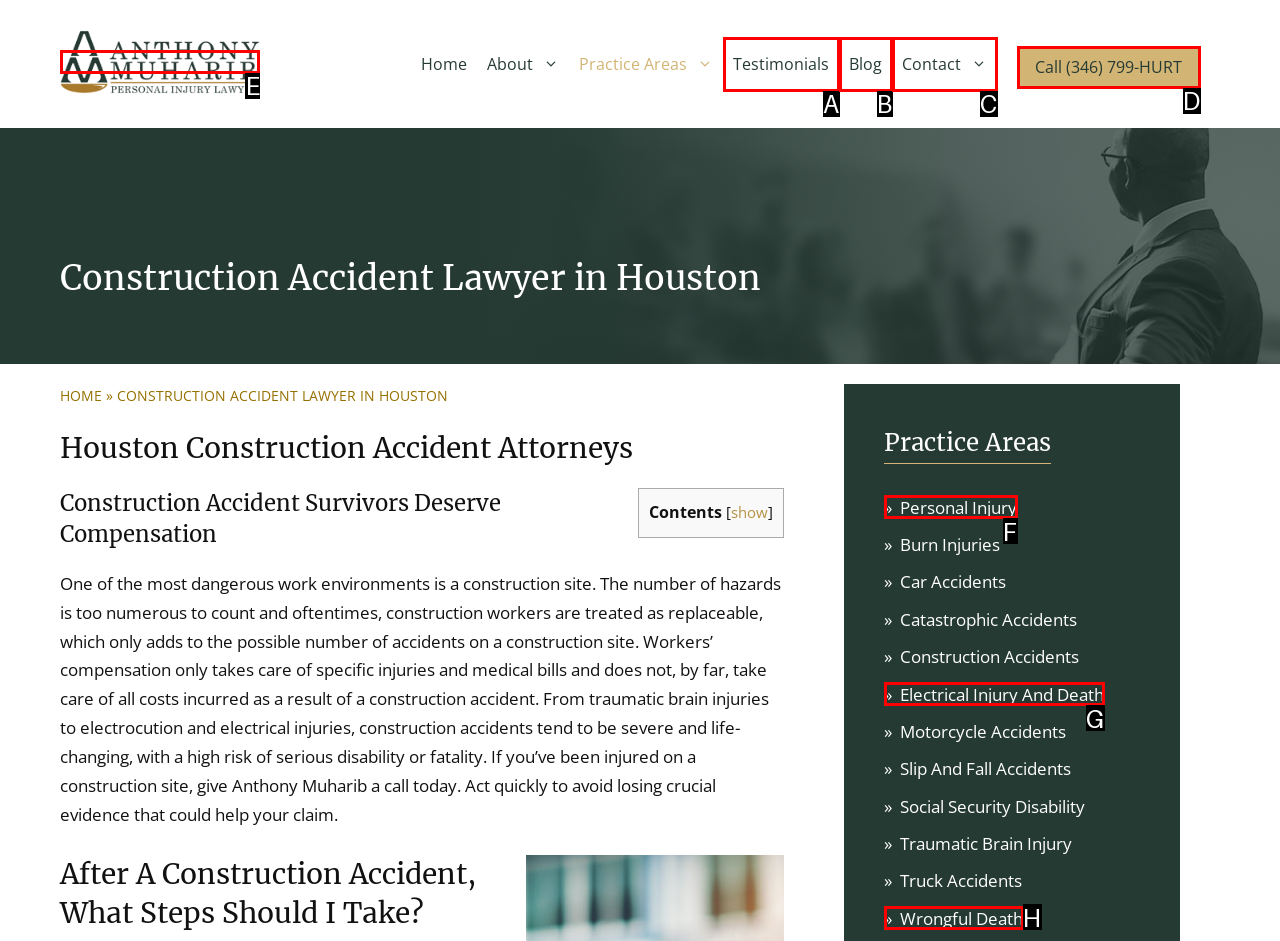Identify the correct HTML element to click for the task: Click the 'Construction Accident Lawyer in Houston' link. Provide the letter of your choice.

E